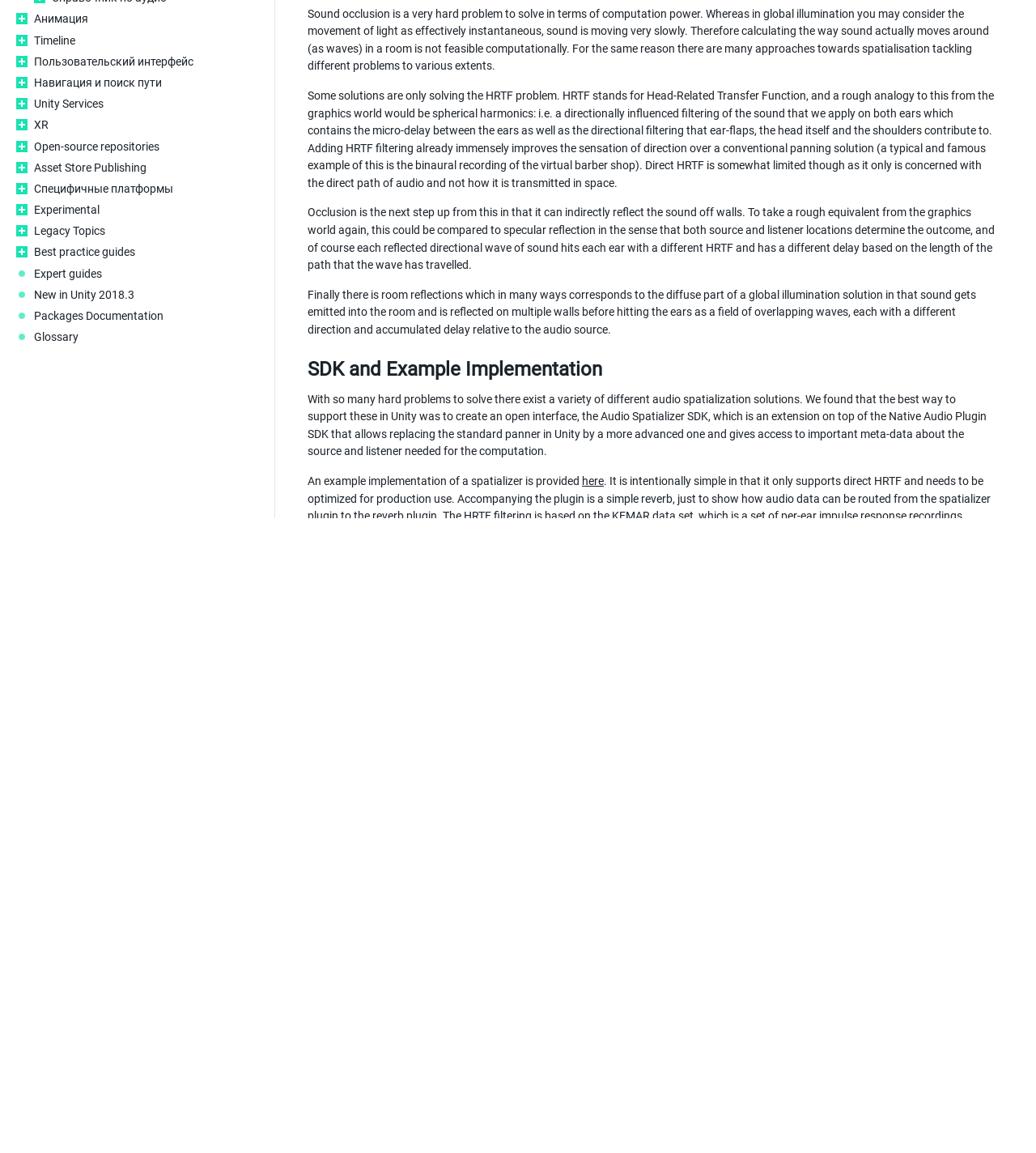Provide the bounding box for the UI element matching this description: "here".

[0.562, 0.412, 0.583, 0.423]